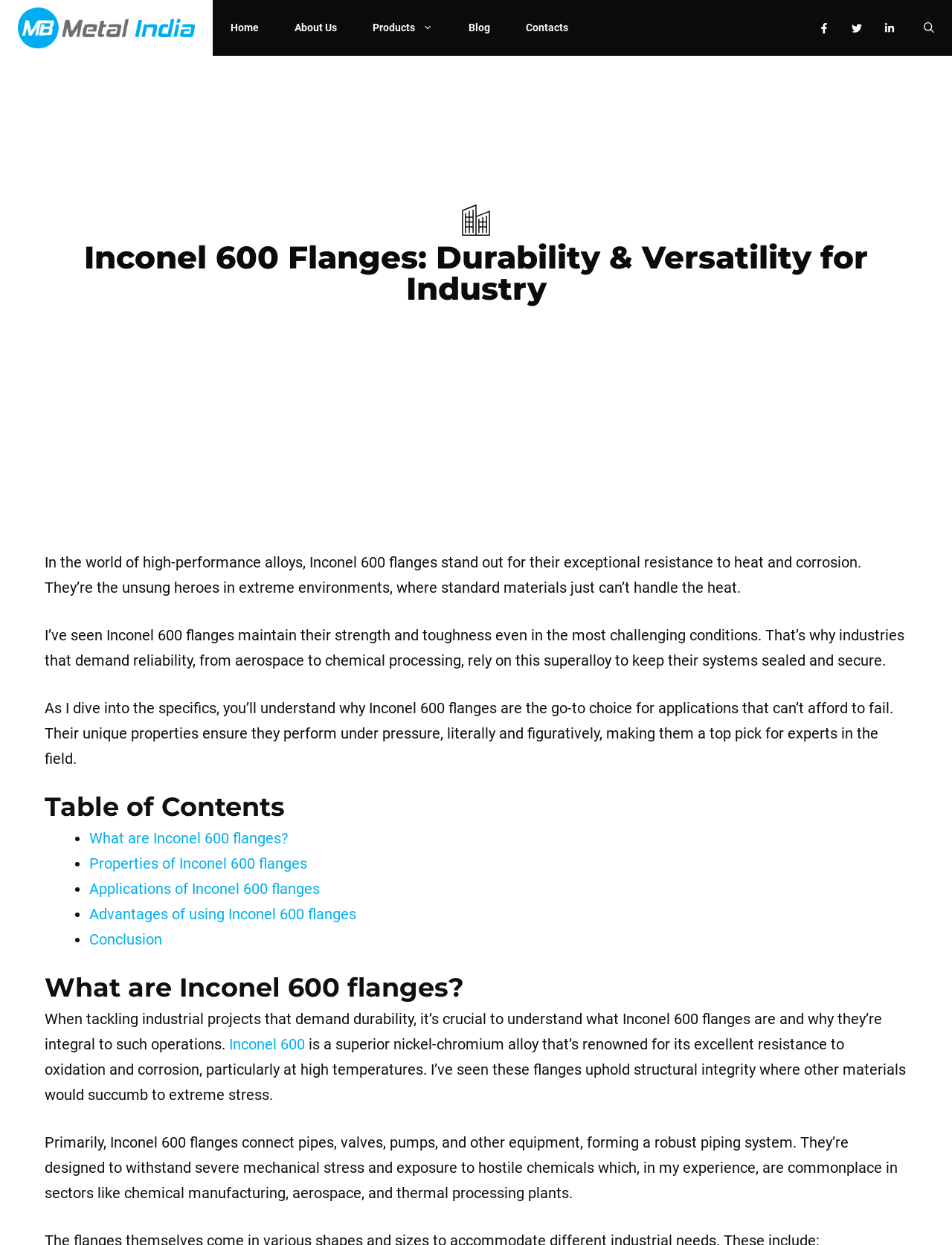Respond with a single word or phrase:
What is the main purpose of Inconel 600 flanges?

Connect pipes and equipment